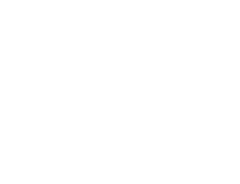Who is the target audience of the article?
Answer the question with just one word or phrase using the image.

Homeowners and individuals